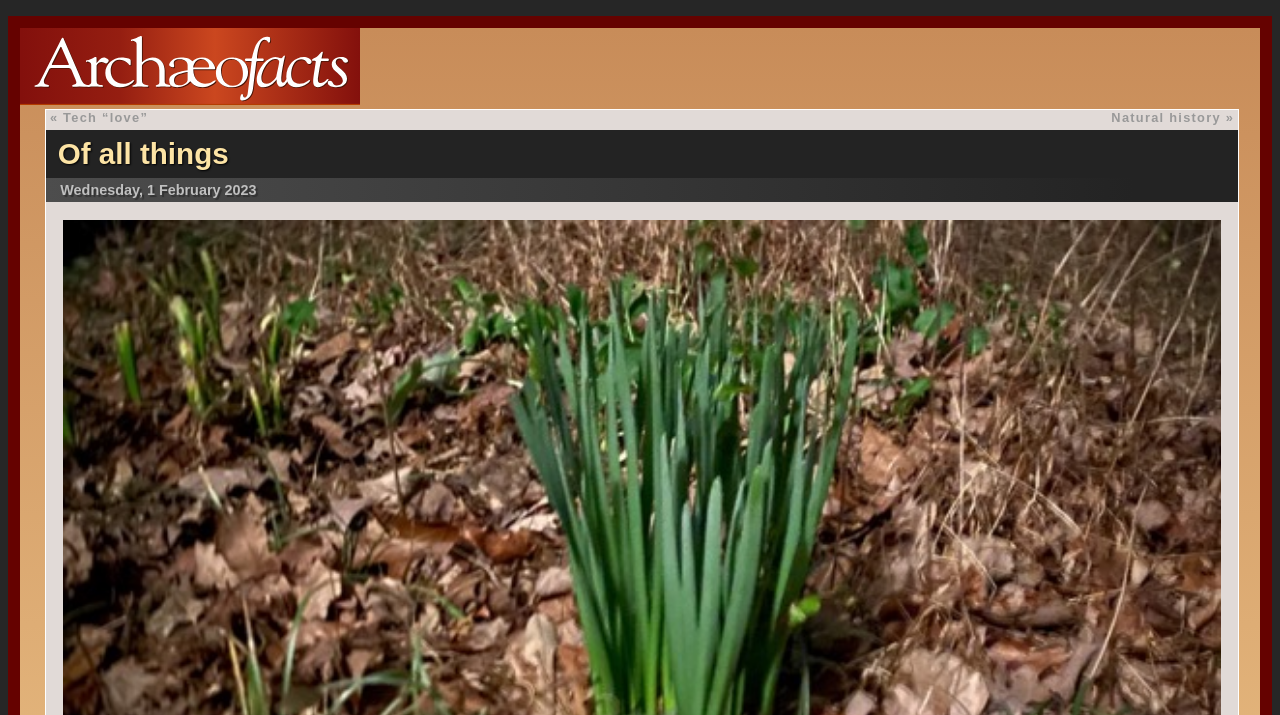Using the details in the image, give a detailed response to the question below:
What is the direction indicated by the symbol «?

I found the symbol « at [0.039, 0.154, 0.049, 0.175] which is part of the generic element 'earlier in time...' at [0.039, 0.154, 0.116, 0.175]. This suggests that the symbol « indicates an earlier point in time.